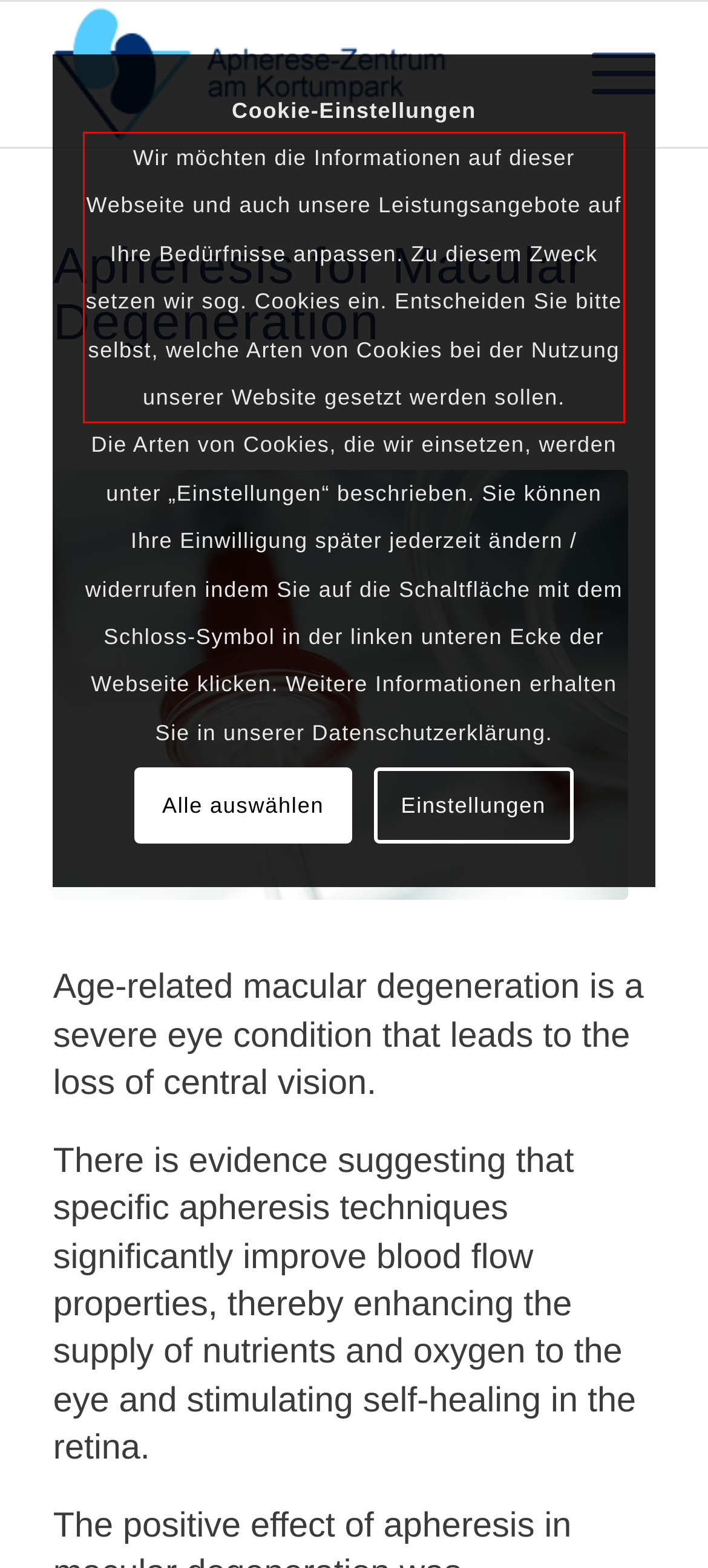You have a screenshot of a webpage where a UI element is enclosed in a red rectangle. Perform OCR to capture the text inside this red rectangle.

Wir möchten die Informationen auf dieser Webseite und auch unsere Leistungsangebote auf Ihre Bedürfnisse anpassen. Zu diesem Zweck setzen wir sog. Cookies ein. Entscheiden Sie bitte selbst, welche Arten von Cookies bei der Nutzung unserer Website gesetzt werden sollen.